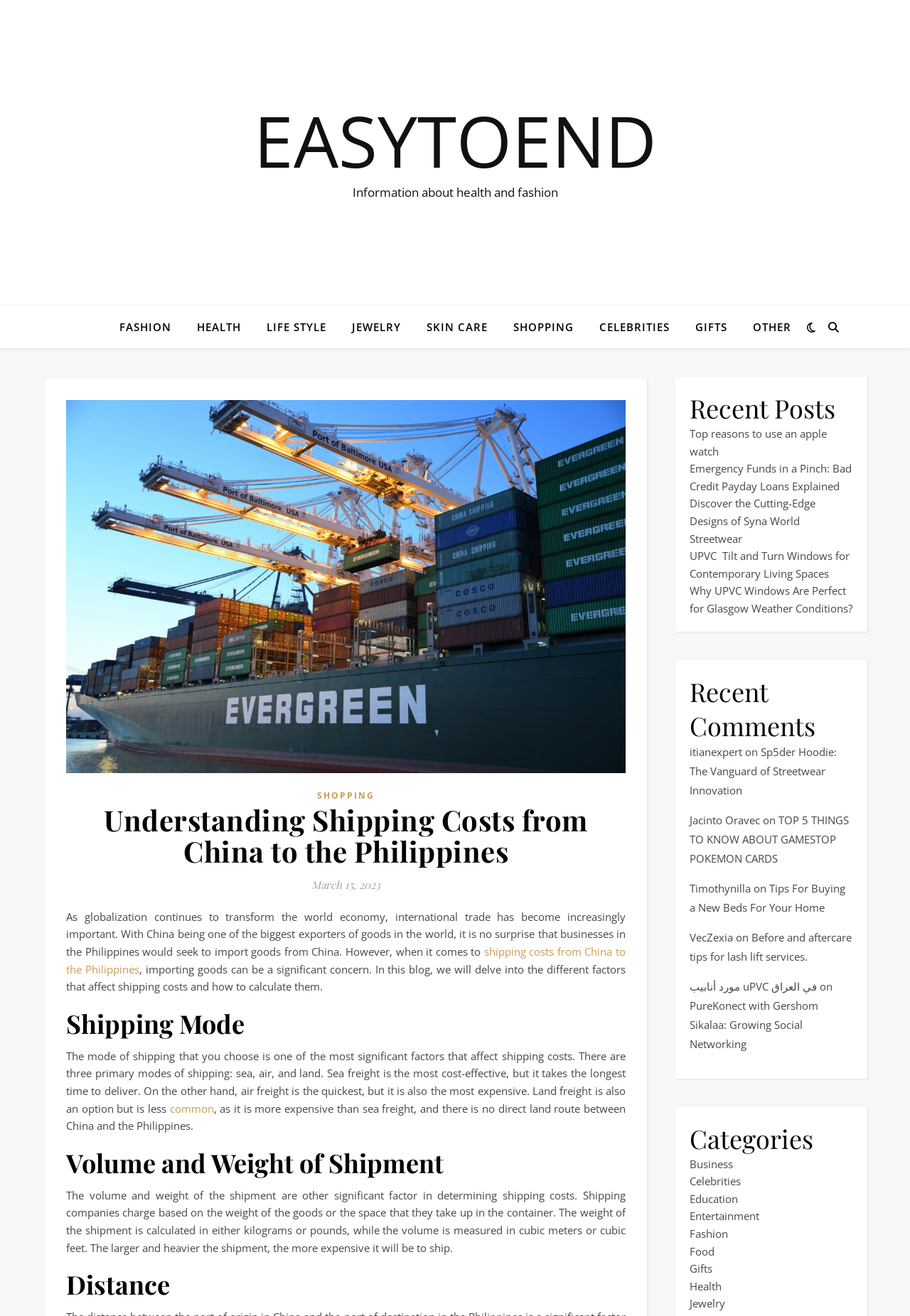Predict the bounding box for the UI component with the following description: "Skin care".

[0.456, 0.232, 0.548, 0.265]